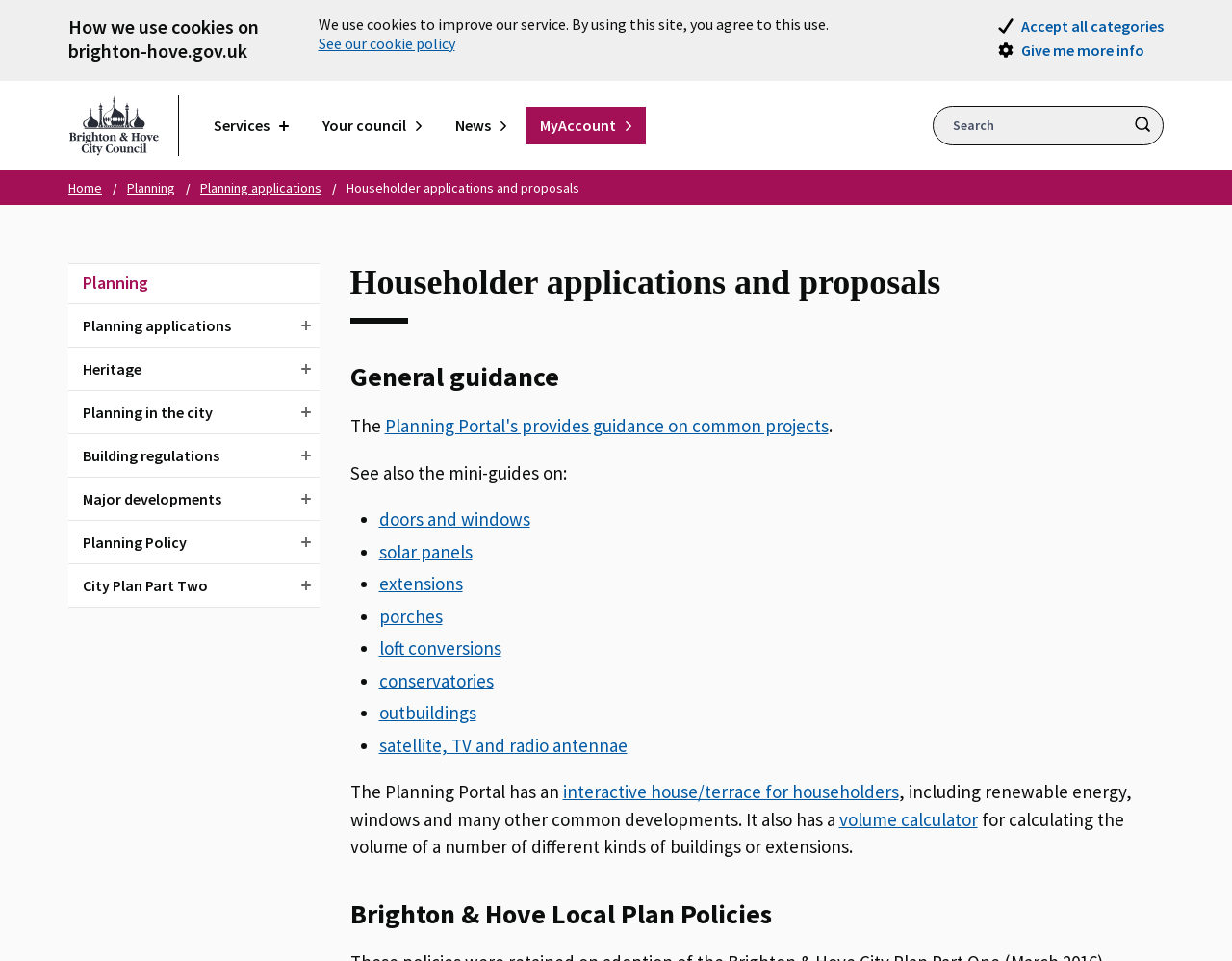Specify the bounding box coordinates of the area to click in order to follow the given instruction: "Get guidance on doors and windows."

[0.307, 0.528, 0.43, 0.552]